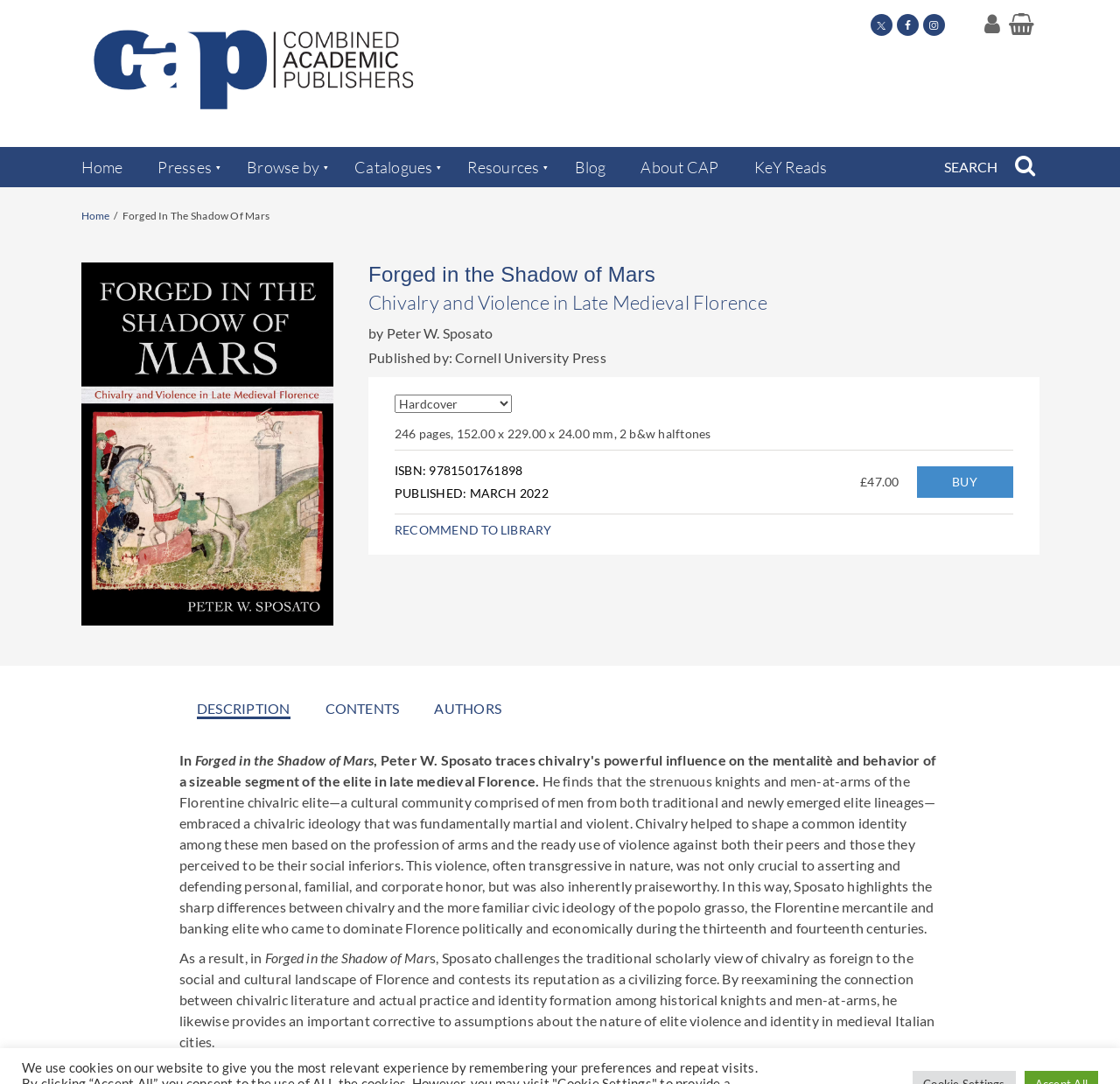Locate and extract the headline of this webpage.

Forged in the Shadow of Mars